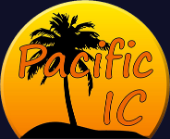What type of tree is featured in the logo?
Using the information presented in the image, please offer a detailed response to the question.

The type of tree featured in the logo is a palm tree because the caption mentions a 'silhouette of a palm tree' which adds a tropical flair to the imagery.